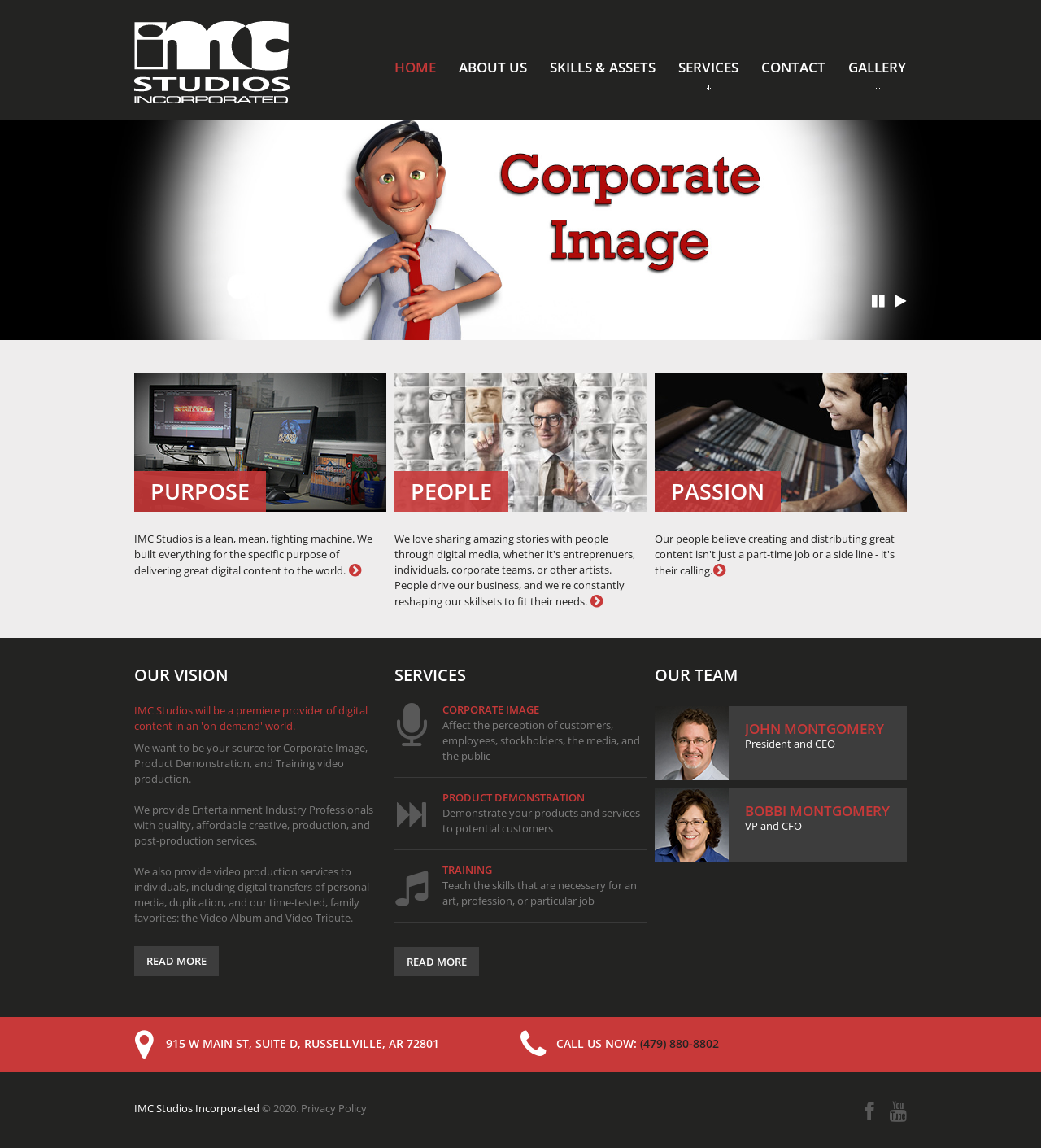Identify the bounding box coordinates of the area you need to click to perform the following instruction: "Click the HOME link".

[0.378, 0.051, 0.42, 0.066]